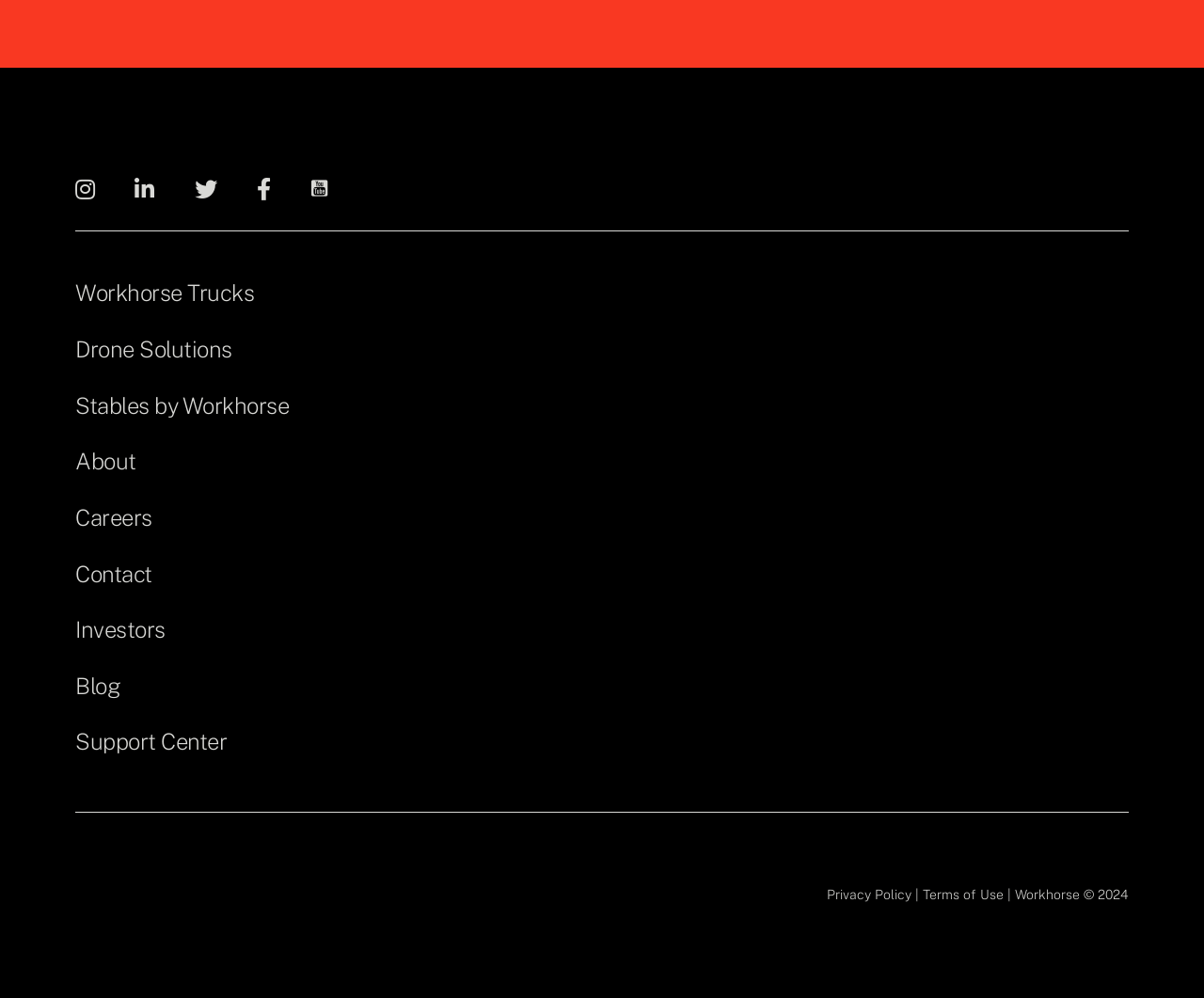Predict the bounding box for the UI component with the following description: "Contact".

[0.062, 0.561, 0.126, 0.588]